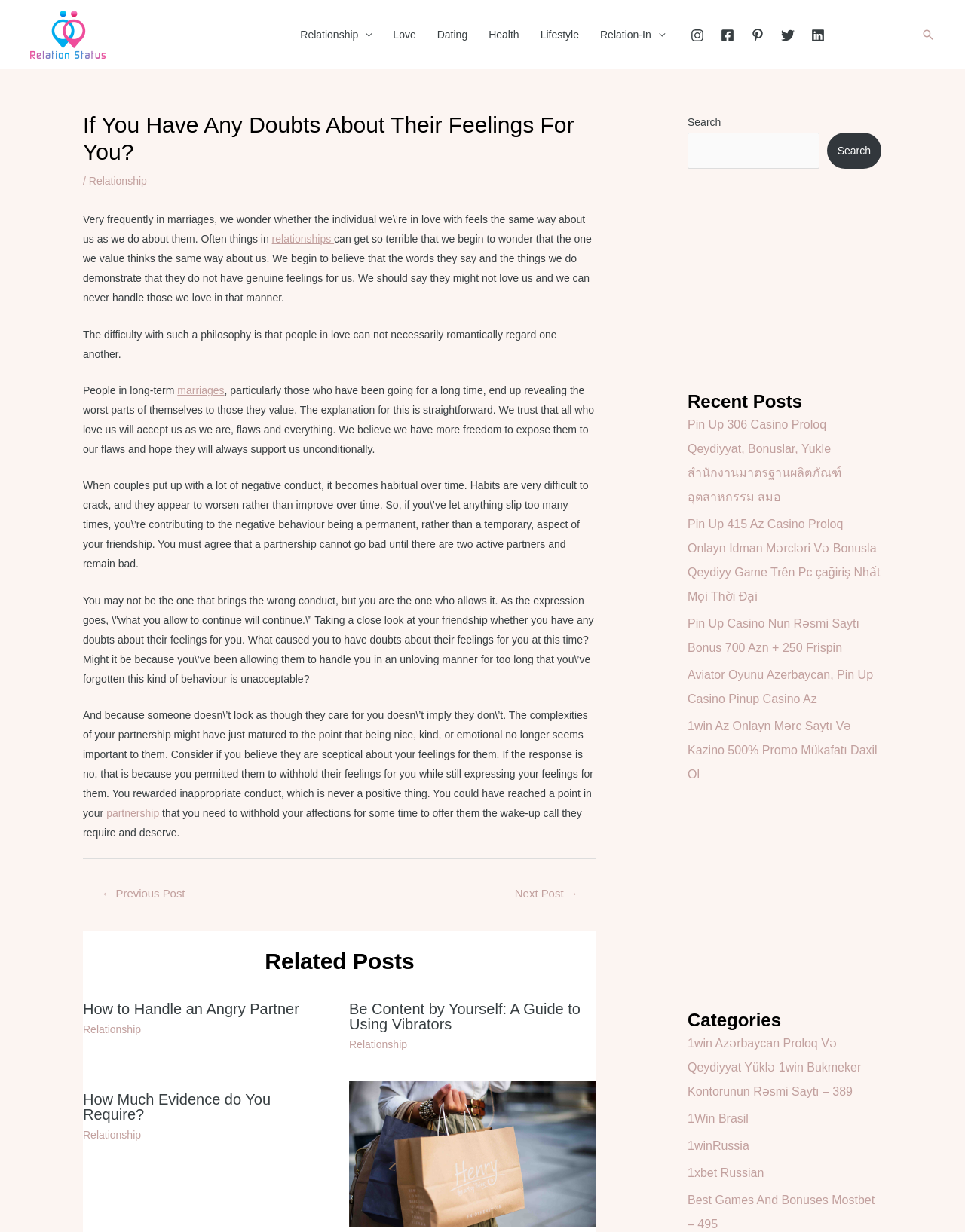Generate a detailed explanation of the webpage's features and information.

This webpage appears to be a blog or article page focused on relationships and personal growth. At the top, there is a logo and a navigation menu with links to various categories such as "Relationship", "Love", "Dating", "Health", and "Lifestyle". Below the navigation menu, there are social media links to Instagram, Facebook, Pinterest, Twitter, and LinkedIn.

The main content of the page is an article with a heading "If You Have Any Doubts About Their Feelings For You?" The article discusses the importance of communication and trust in relationships, and how people in love may not always romantically regard each other. The text is divided into several paragraphs, with links to related articles and keywords such as "marriages" and "partnership" scattered throughout.

To the right of the article, there is a sidebar with several sections. The top section has a search bar and a button to search the site. Below that, there is an advertisement section with an iframe. Further down, there is a section titled "Recent Posts" with links to several articles, followed by another advertisement section.

At the bottom of the page, there is a section titled "Categories" with links to various categories, and another section with links to related articles. The page also has a post navigation section with links to previous and next posts.

Overall, the webpage appears to be a blog or article page focused on relationships and personal growth, with a clean and organized layout and several sections for navigation and related content.